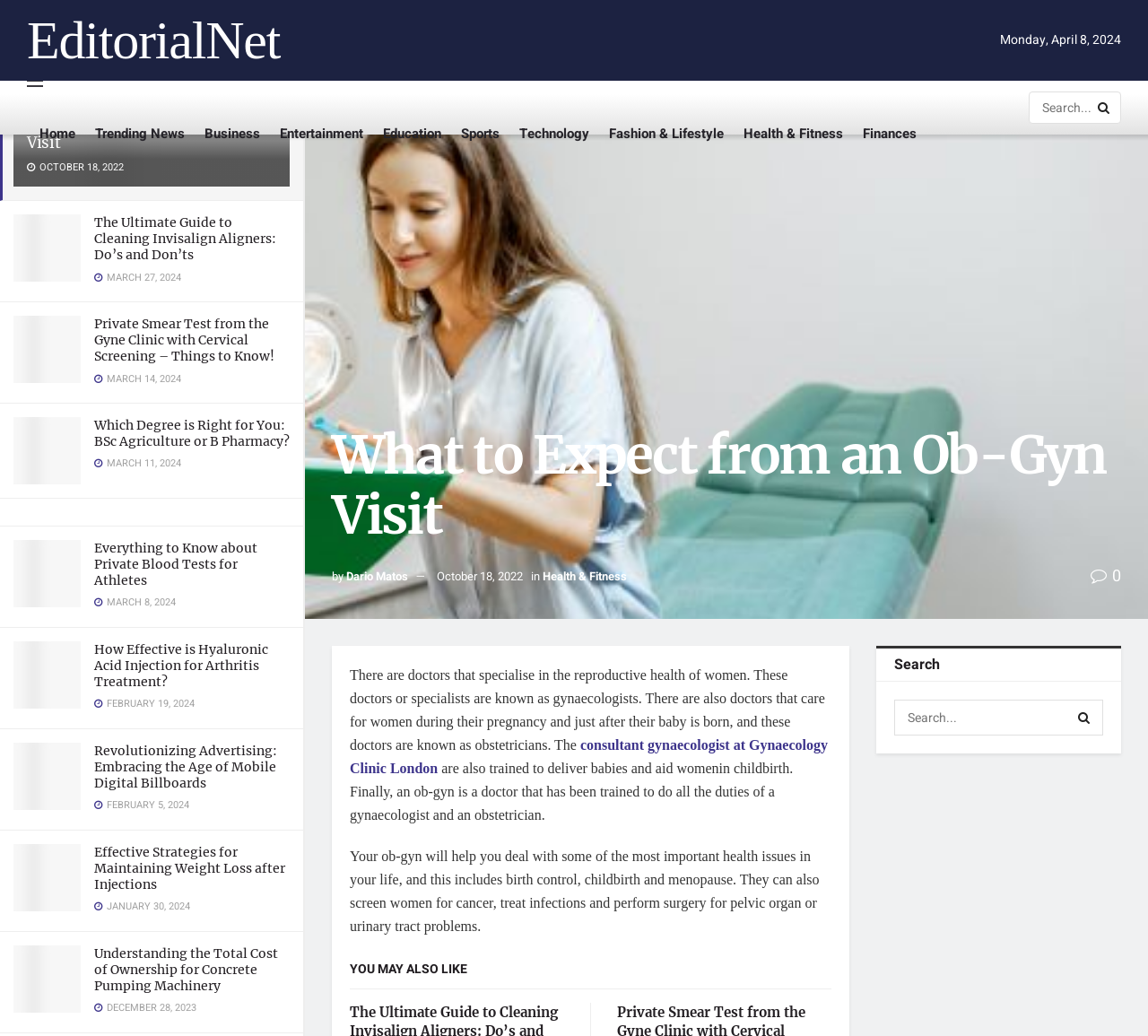Locate the bounding box coordinates of the element's region that should be clicked to carry out the following instruction: "Read the article about cleaning Invisalign aligners". The coordinates need to be four float numbers between 0 and 1, i.e., [left, top, right, bottom].

[0.082, 0.207, 0.252, 0.254]